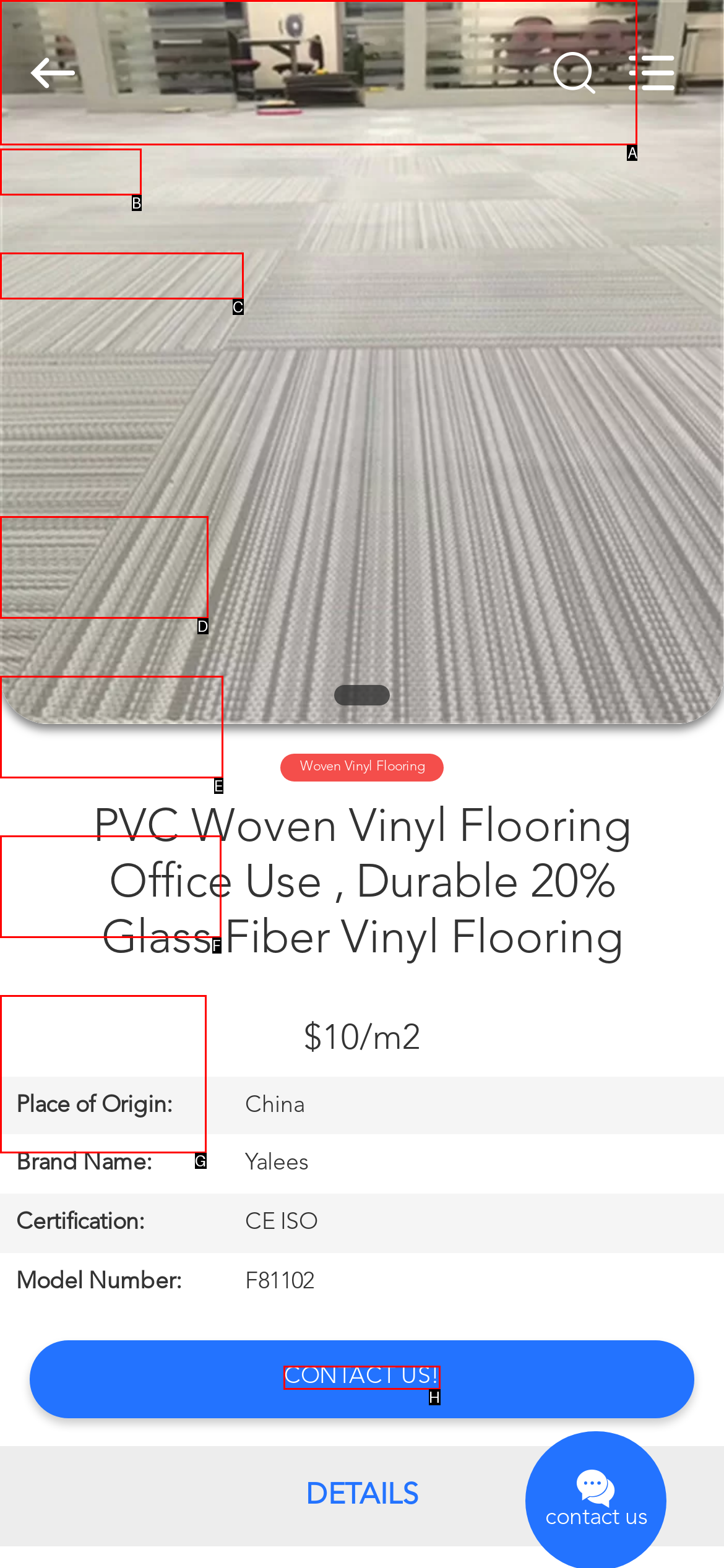Identify the letter of the UI element you need to select to accomplish the task: Contact us.
Respond with the option's letter from the given choices directly.

H